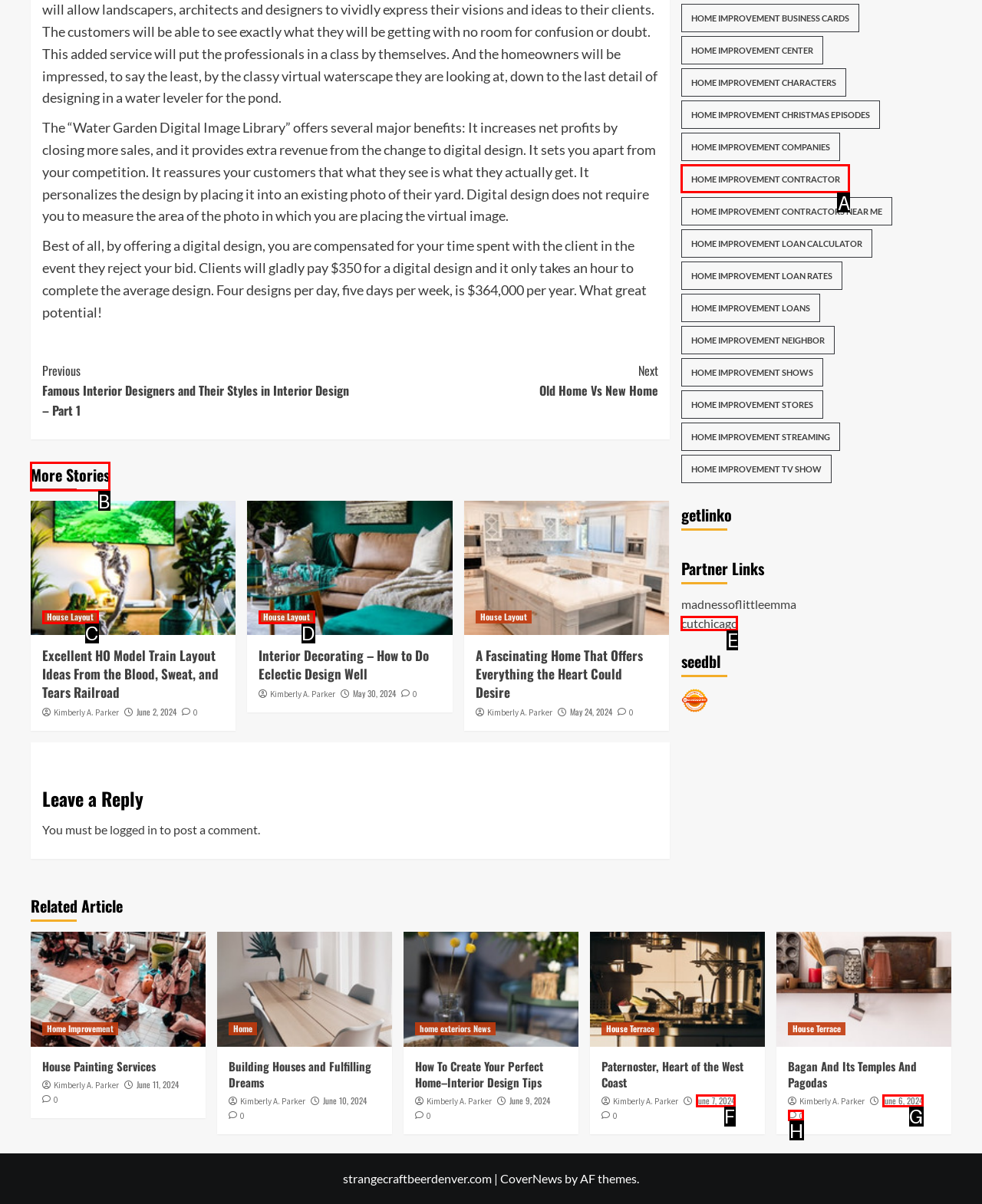To achieve the task: Check 'More Stories', indicate the letter of the correct choice from the provided options.

B